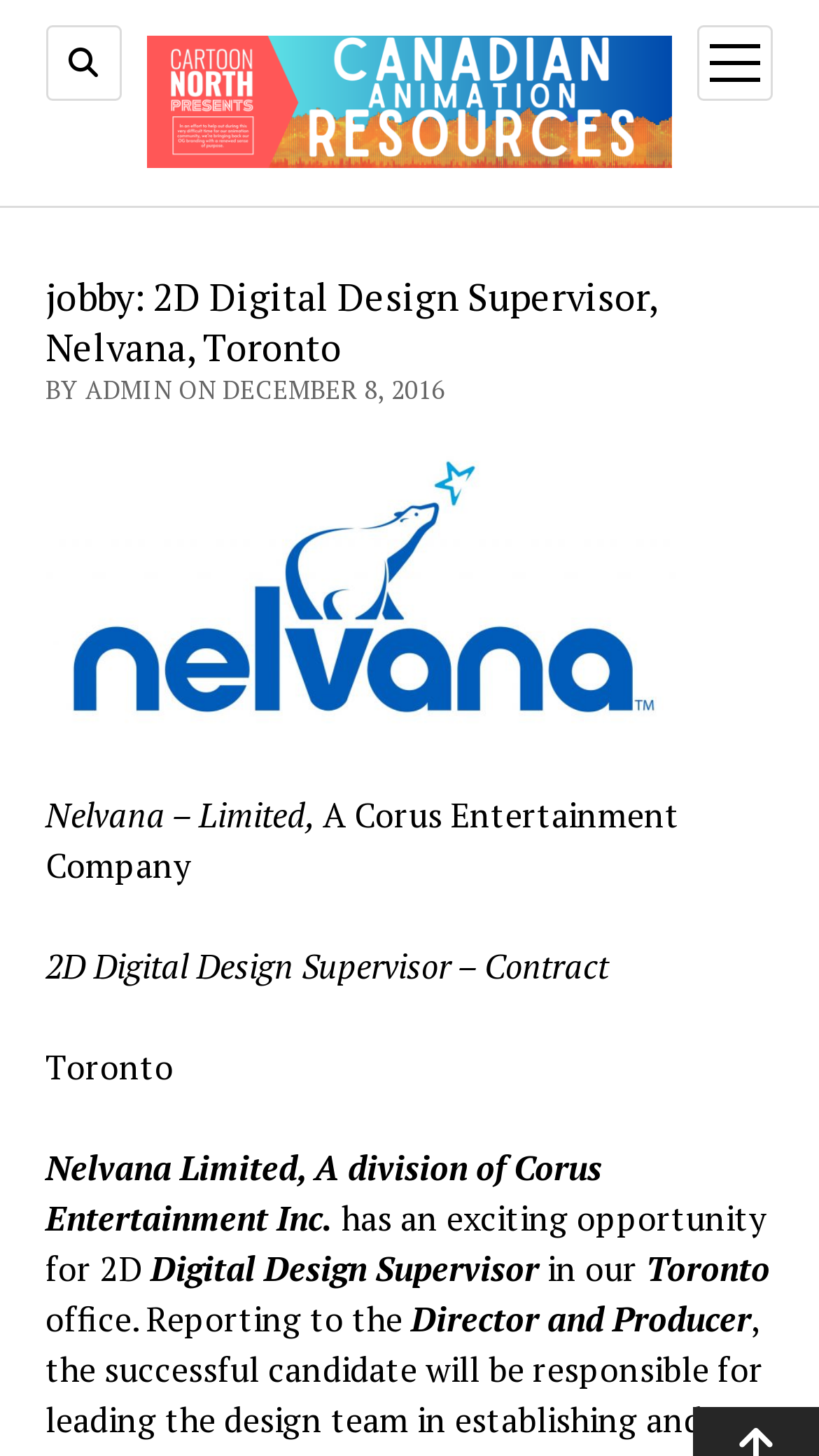What is the company name?
Based on the image, provide a one-word or brief-phrase response.

Nelvana Limited